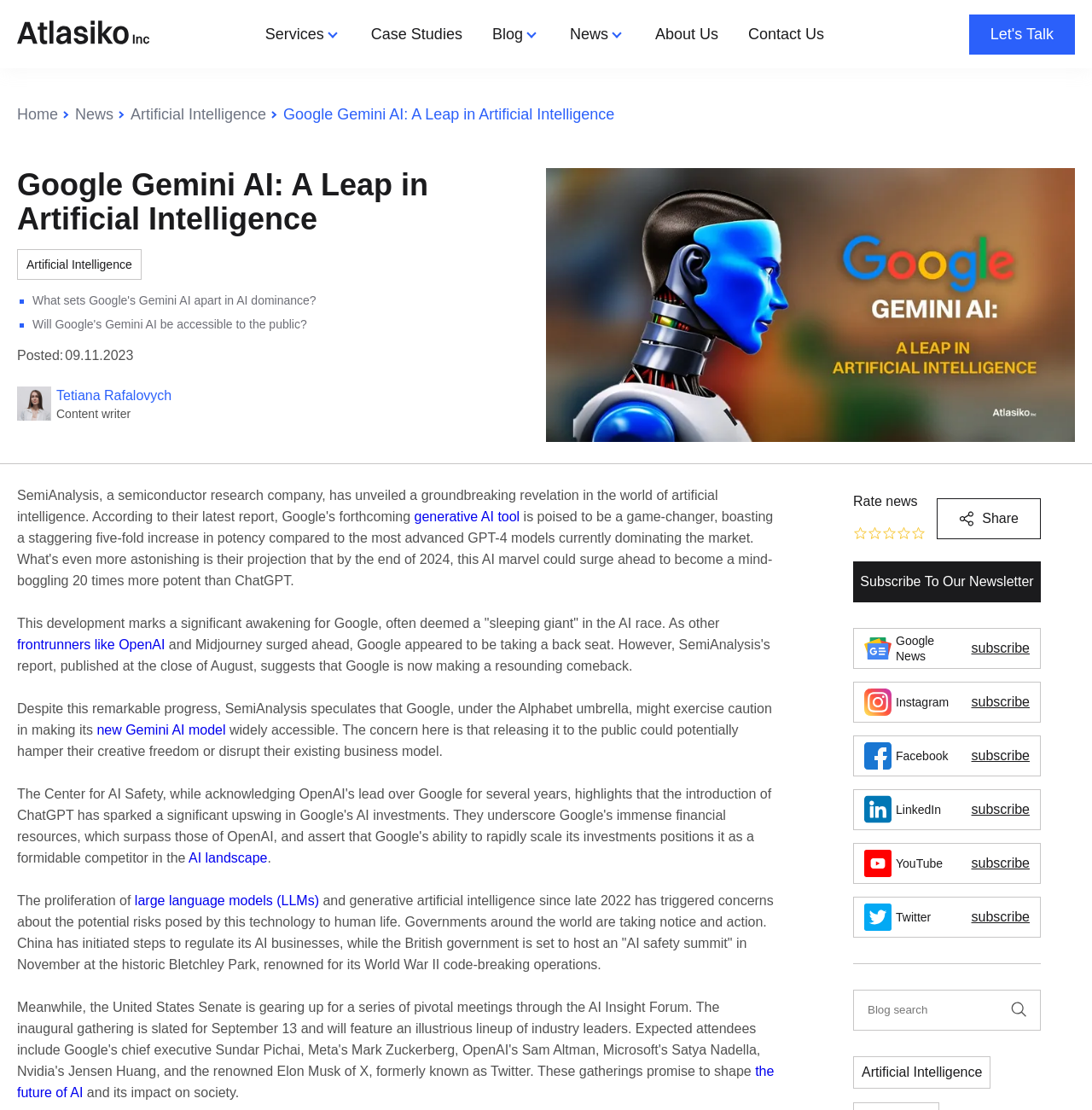Based on the image, please respond to the question with as much detail as possible:
Who is the author of the article 'Microsoft Copilot: Transformative AI for Mobile Apps'?

I looked at the article section and found the author's name 'Tetiana Rafalovych' mentioned below the title 'Microsoft Copilot: Transformative AI for Mobile Apps'.